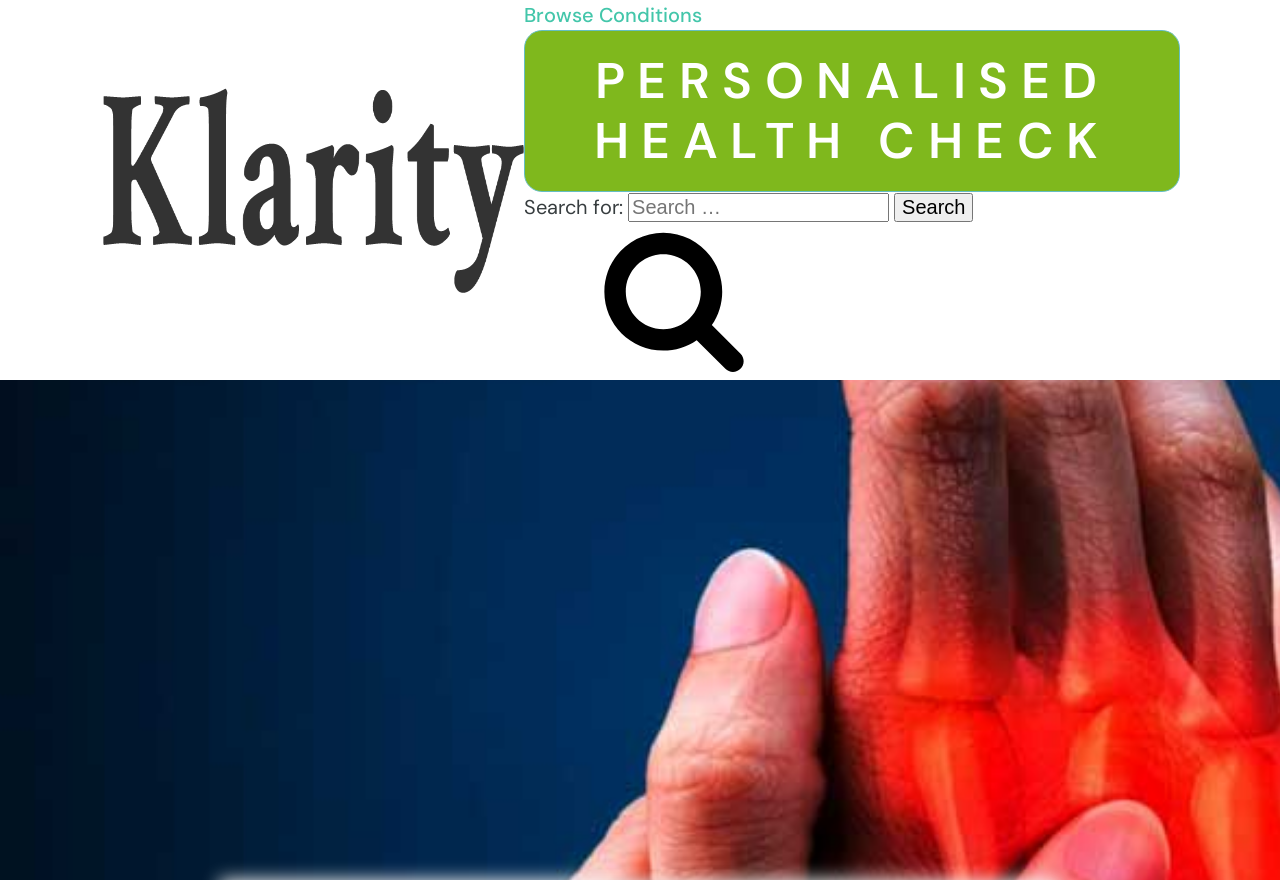How many input fields are there on the webpage?
Using the visual information from the image, give a one-word or short-phrase answer.

One